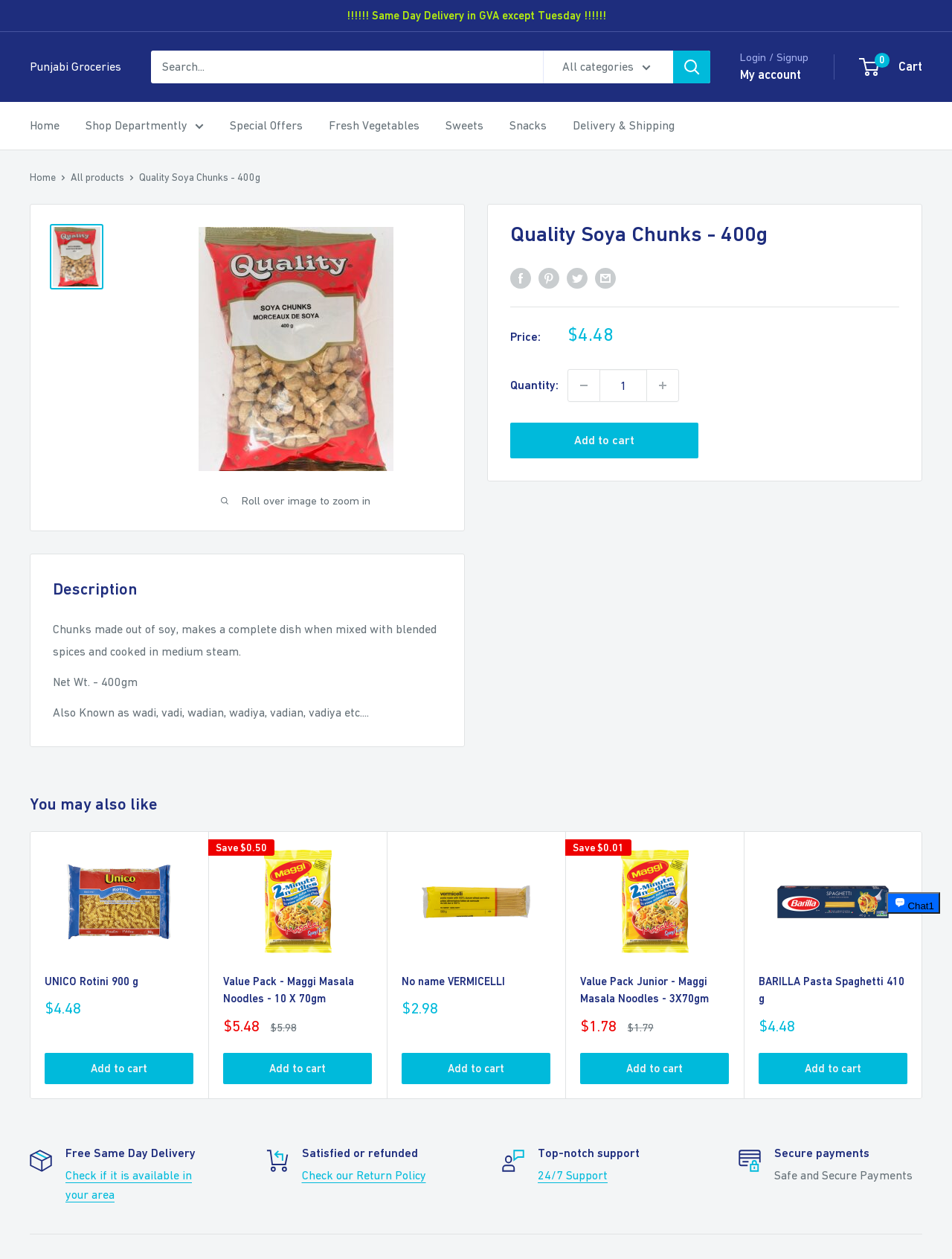What are the other products recommended?
Please provide a detailed and thorough answer to the question.

The other products recommended can be found in the 'You may also like' section, which is located at the bottom of the page. There are several products listed, including UNICO Rotini, Maggi Masala Noodles, VERMICELLI, and more.